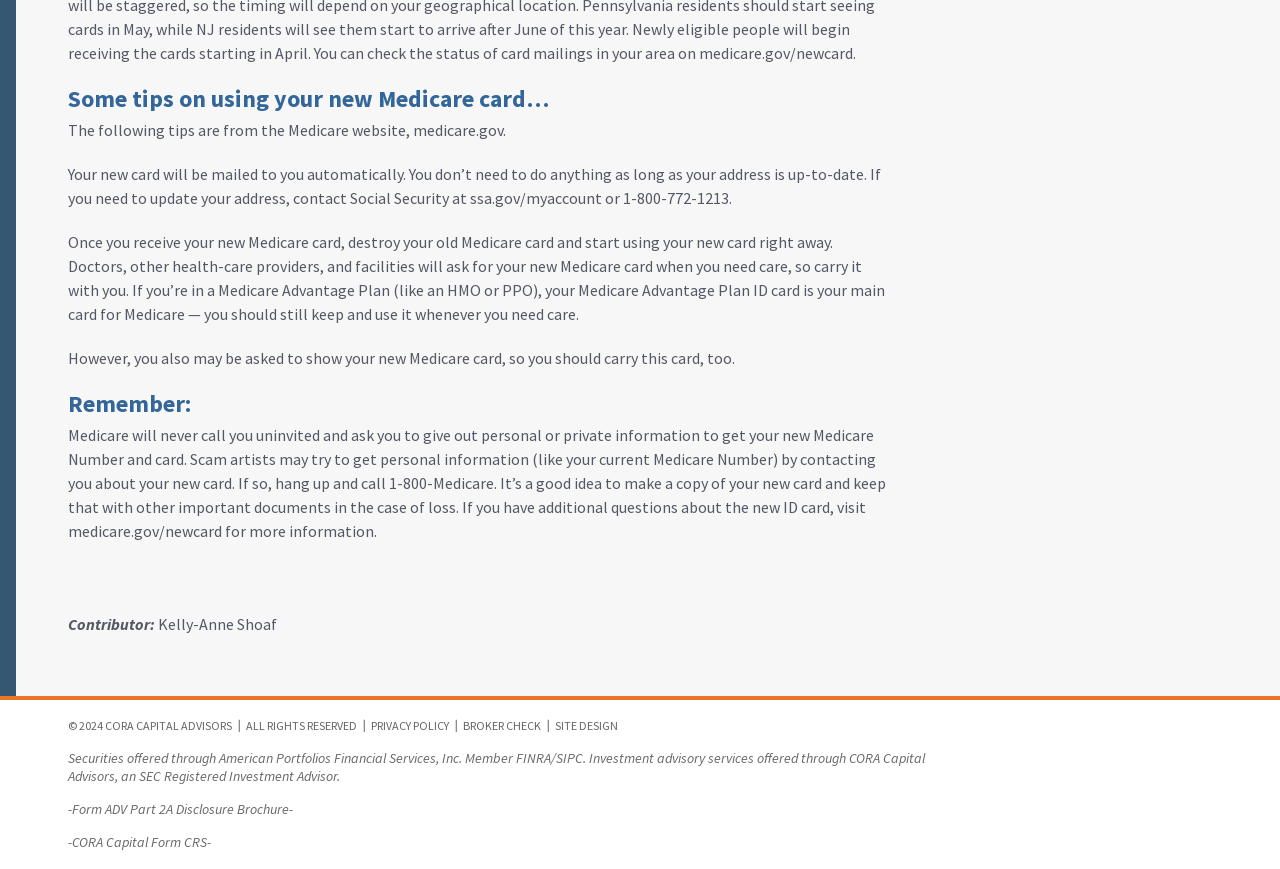Bounding box coordinates should be provided in the format (top-left x, top-left y, bottom-right x, bottom-right y) with all values between 0 and 1. Identify the bounding box for this UI element: FINRA

[0.403, 0.862, 0.43, 0.883]